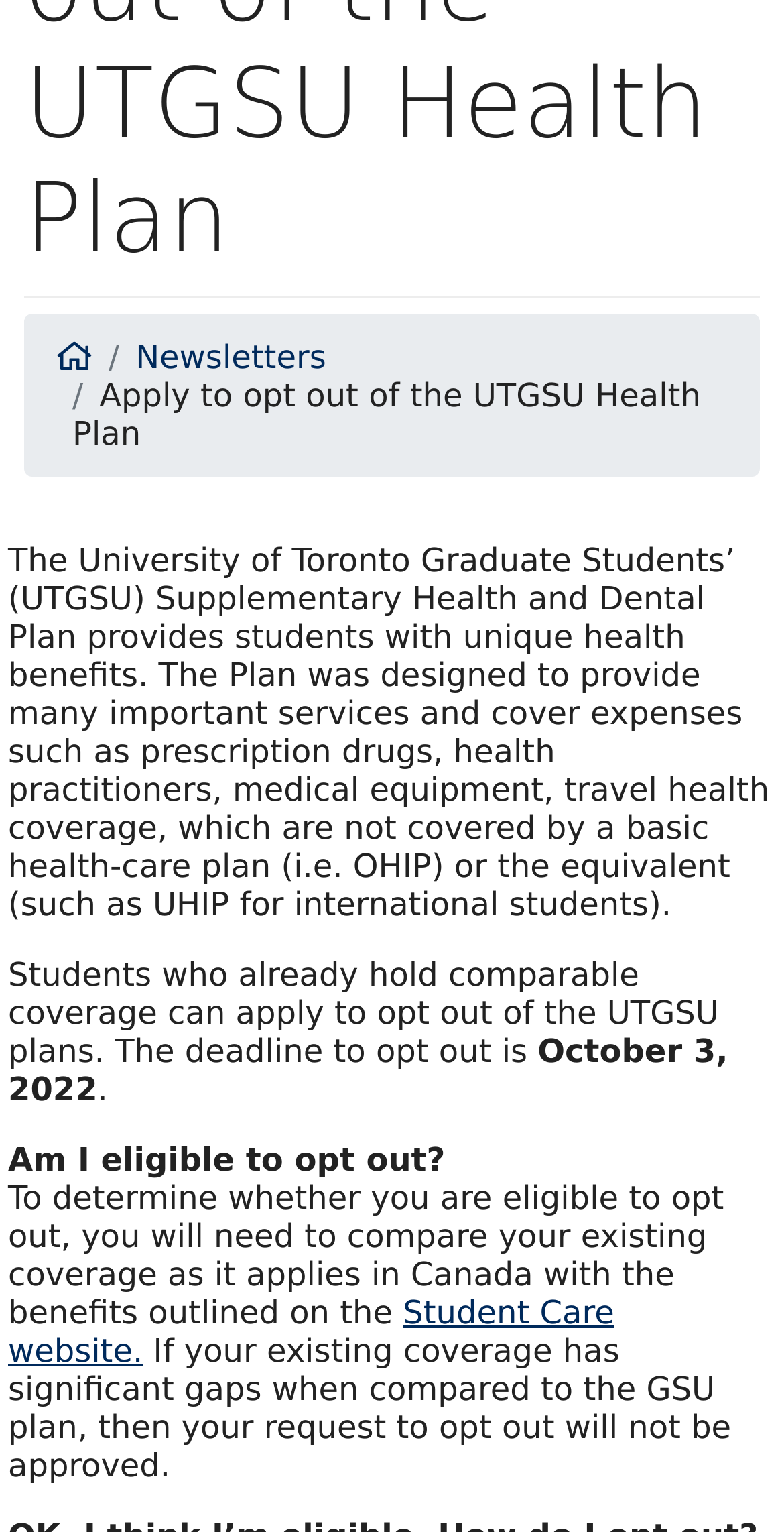Based on the element description: "Student Care website.", identify the UI element and provide its bounding box coordinates. Use four float numbers between 0 and 1, [left, top, right, bottom].

[0.01, 0.844, 0.783, 0.894]